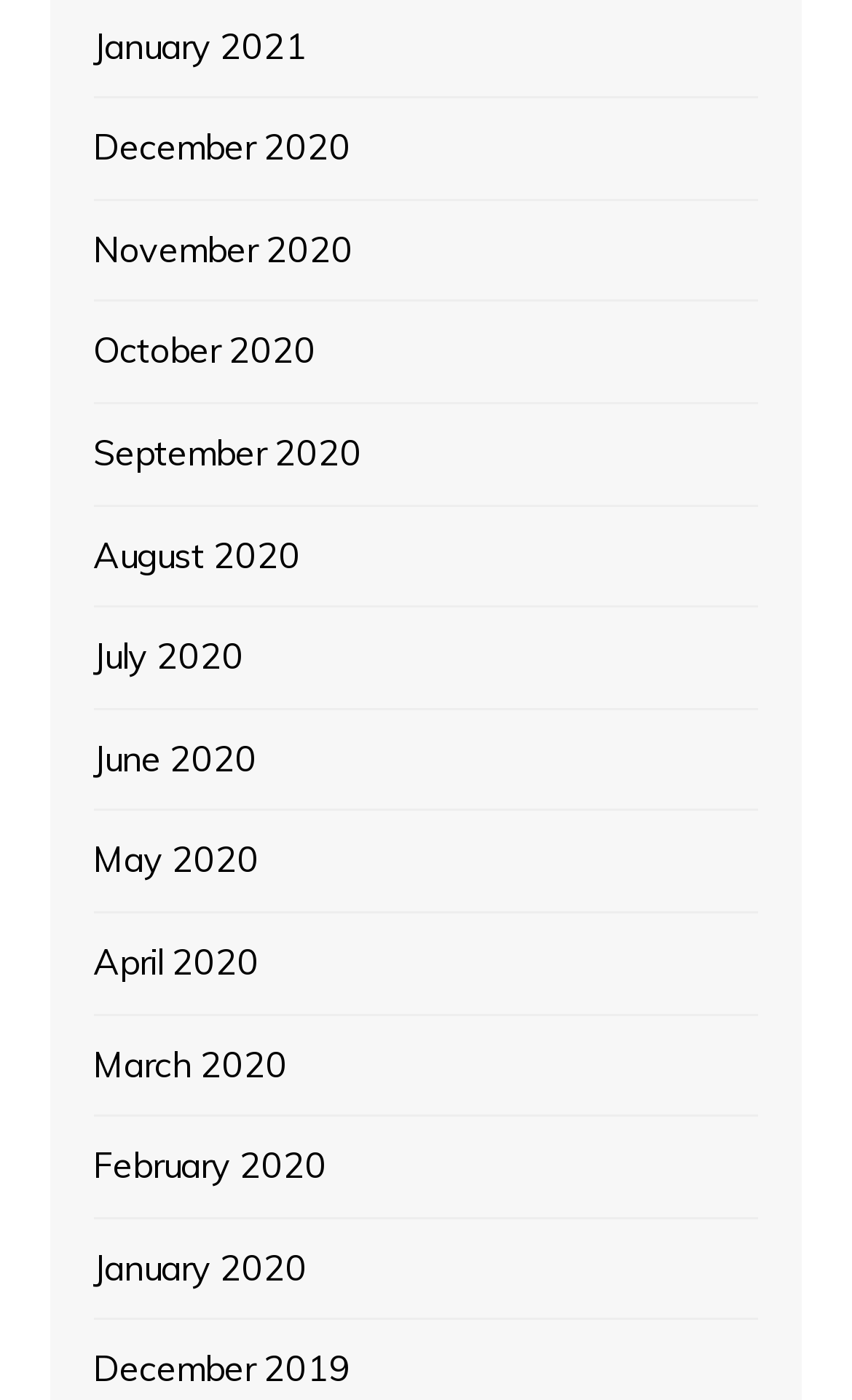Please identify the bounding box coordinates of the region to click in order to complete the given instruction: "Visit Madenge's page". The coordinates should be four float numbers between 0 and 1, i.e., [left, top, right, bottom].

None